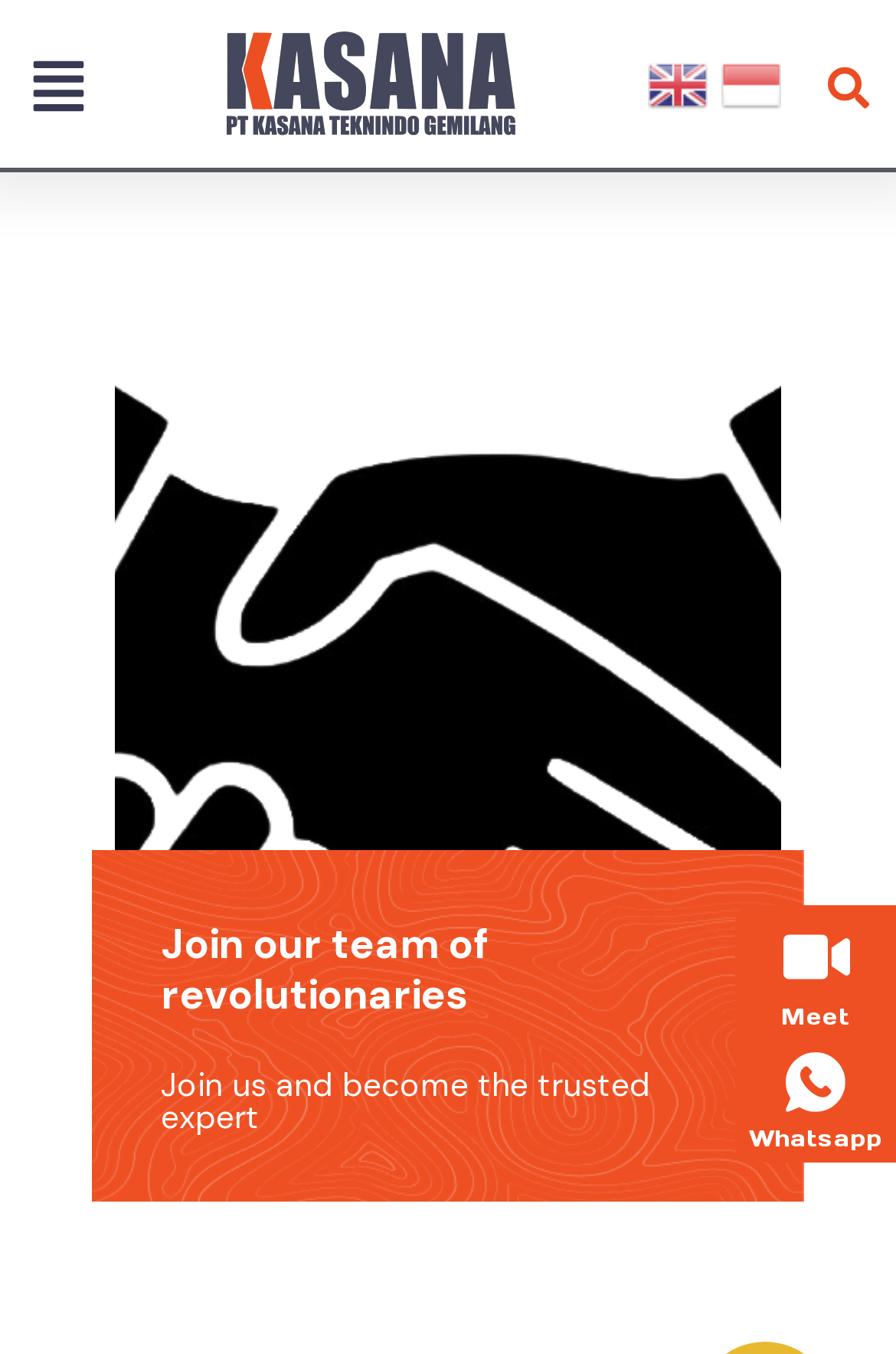Review the image closely and give a comprehensive answer to the question: How many links are there in the menu?

I counted the number of links under the 'Menu' button, which are 'Meet', 'Whatsapp', and two other links without text, totaling 4 links.